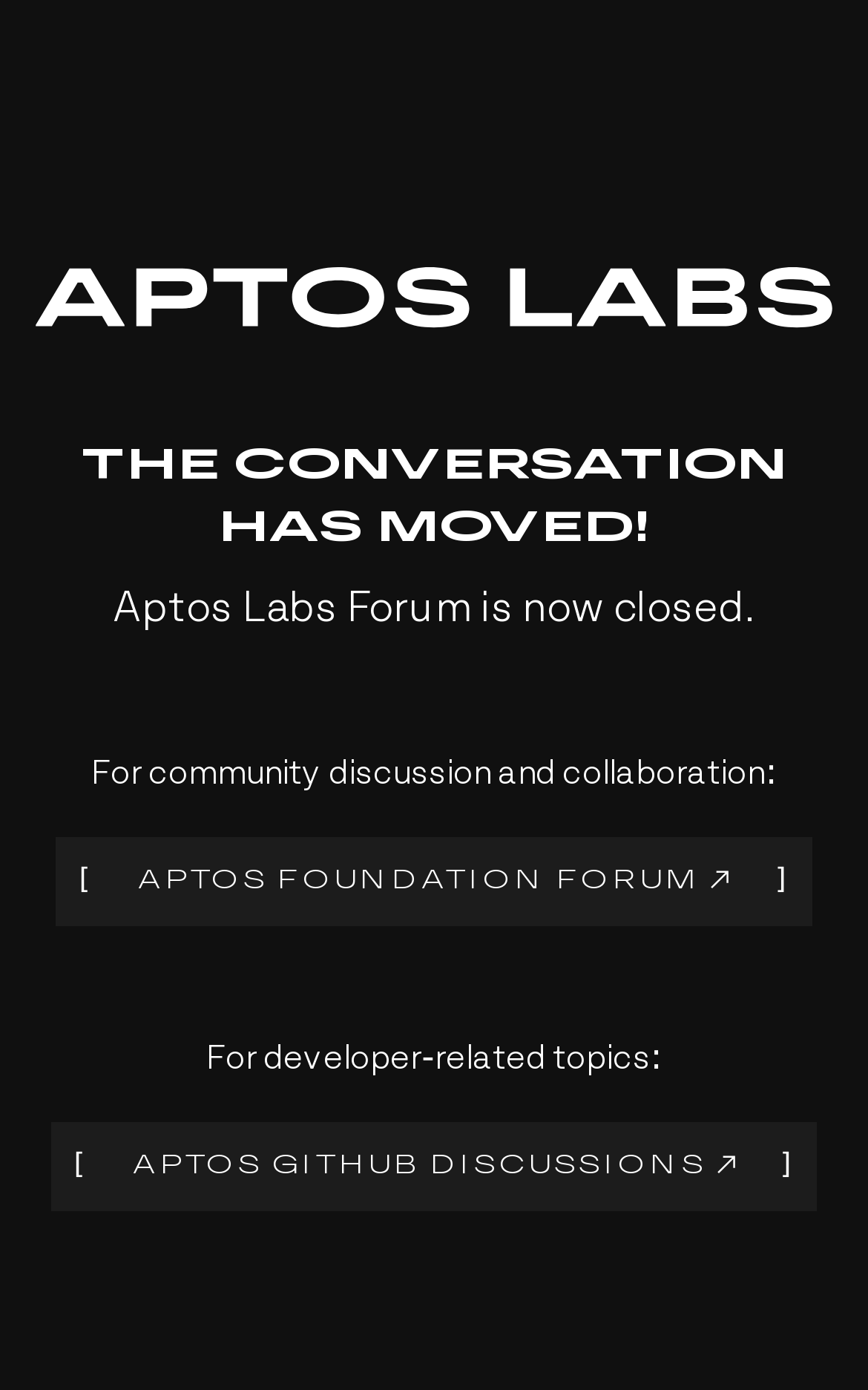Answer the question using only one word or a concise phrase: What is the theme of the image at the top of the page?

Conversation